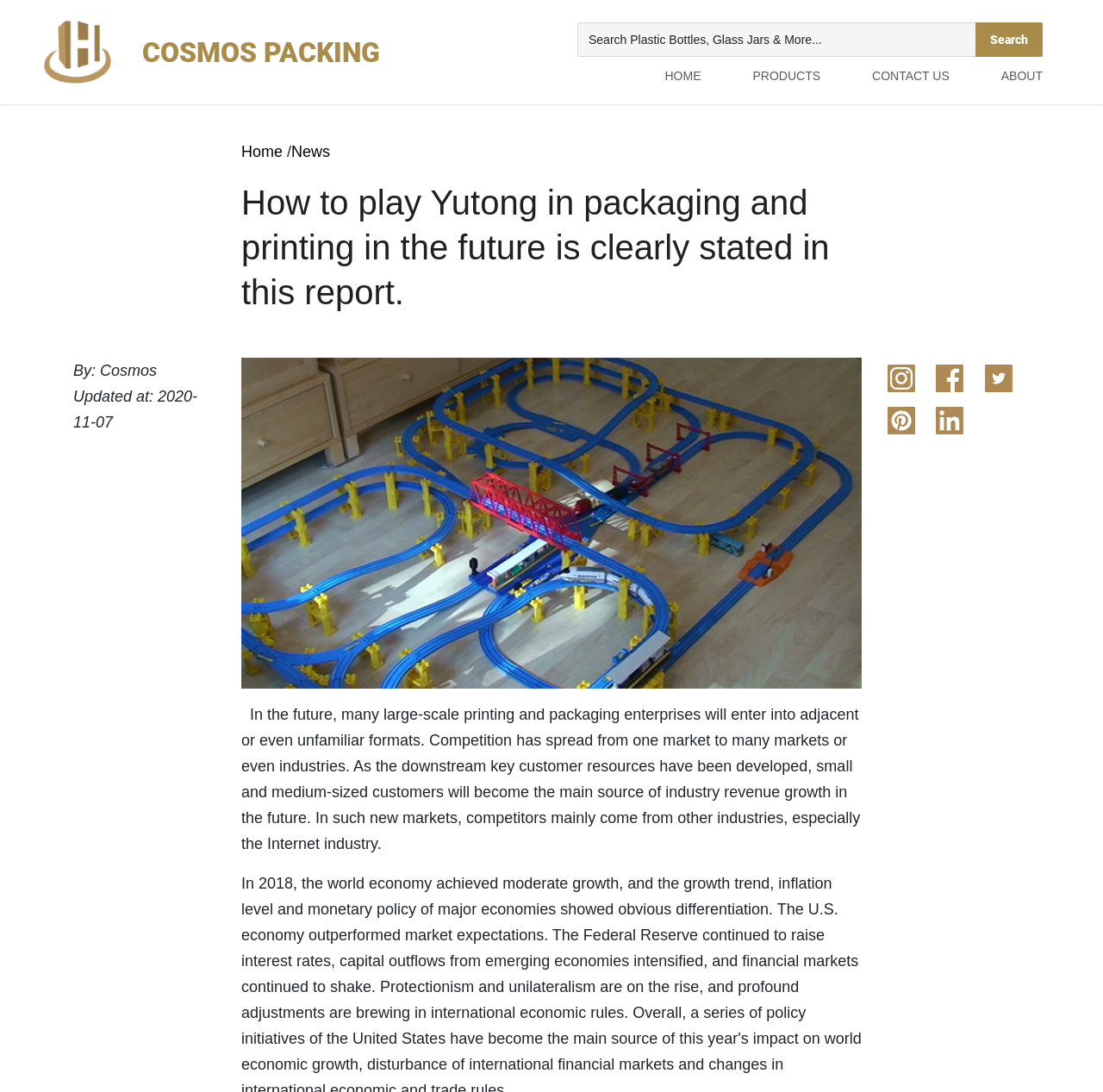What is the main topic of the report?
Based on the visual, give a brief answer using one word or a short phrase.

Yutong in packaging and printing